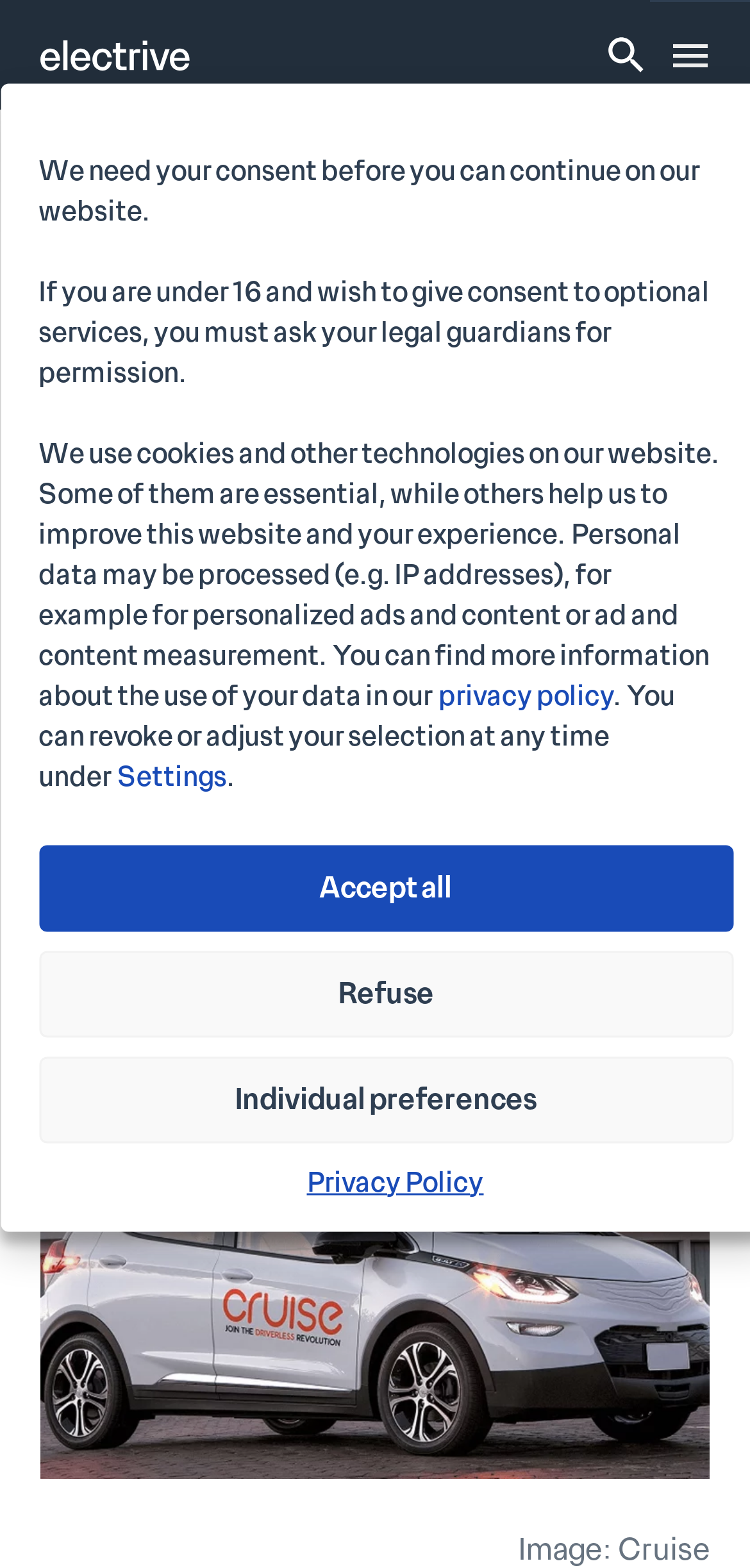Could you specify the bounding box coordinates for the clickable section to complete the following instruction: "View the article about Robotaxi provider Cruise"?

[0.053, 0.15, 0.947, 0.291]